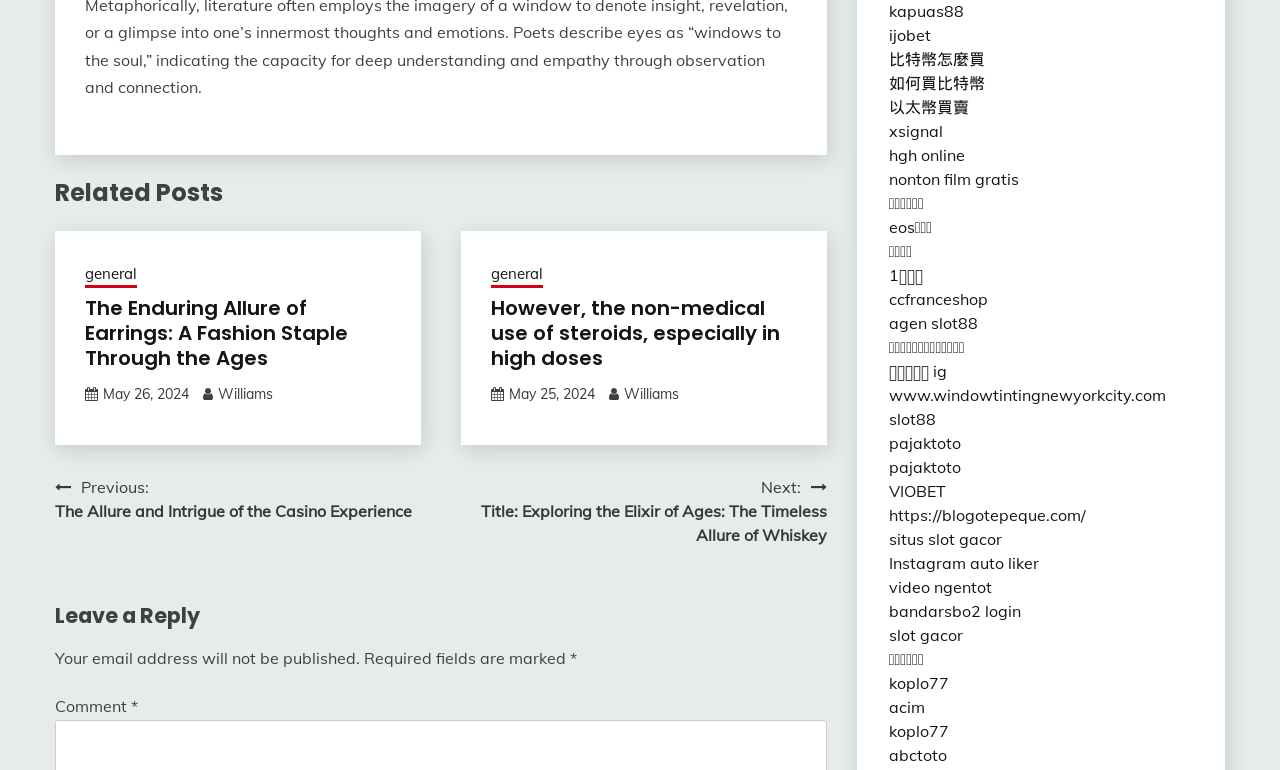What is the date of the post 'The Enduring Allure of Earrings: A Fashion Staple Through the Ages'?
Based on the image, answer the question with a single word or brief phrase.

May 26, 2024